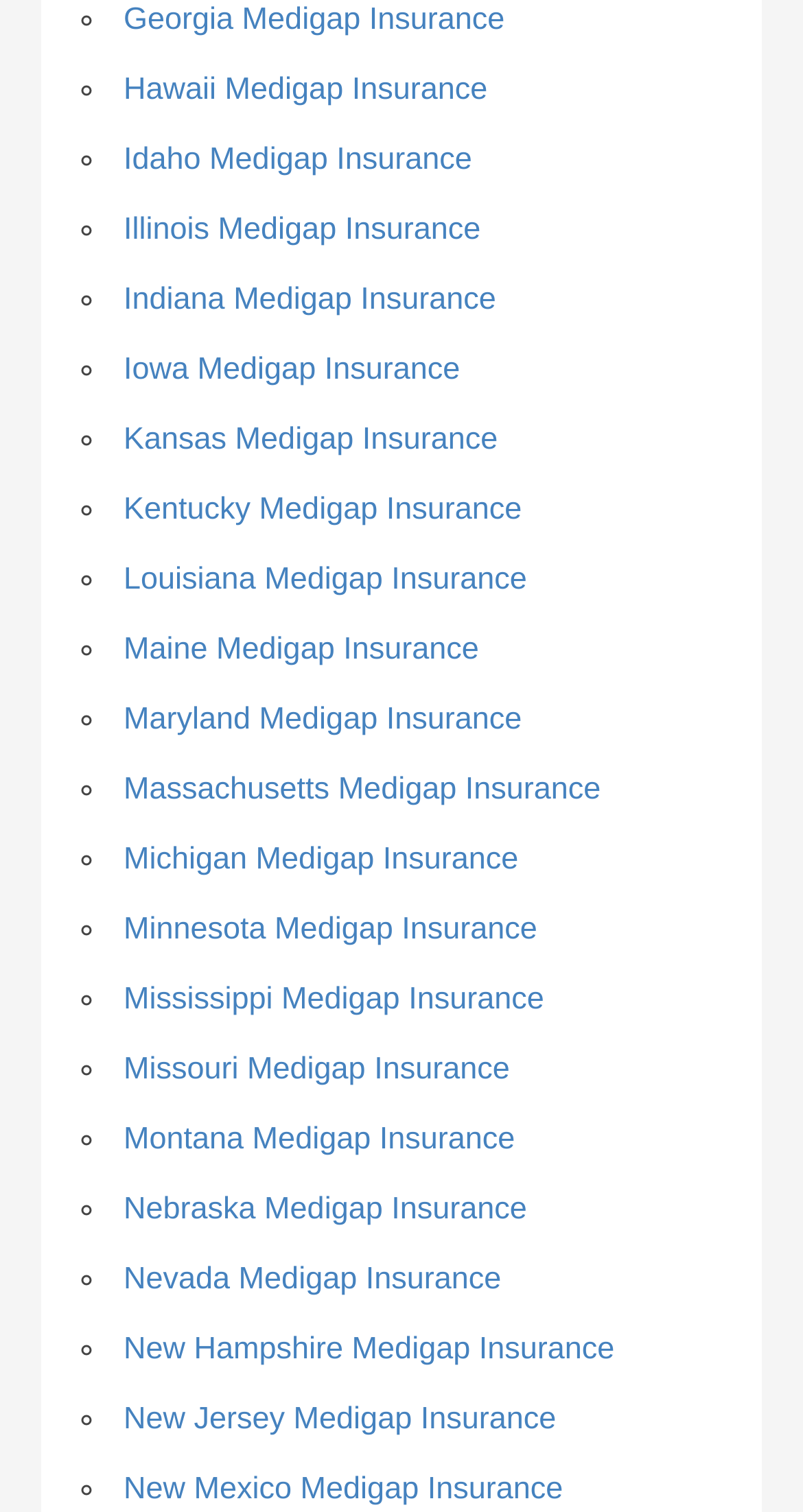Are all states listed in alphabetical order?
Give a detailed explanation using the information visible in the image.

I examined the list of links on the webpage and found that they are arranged in alphabetical order by state name.